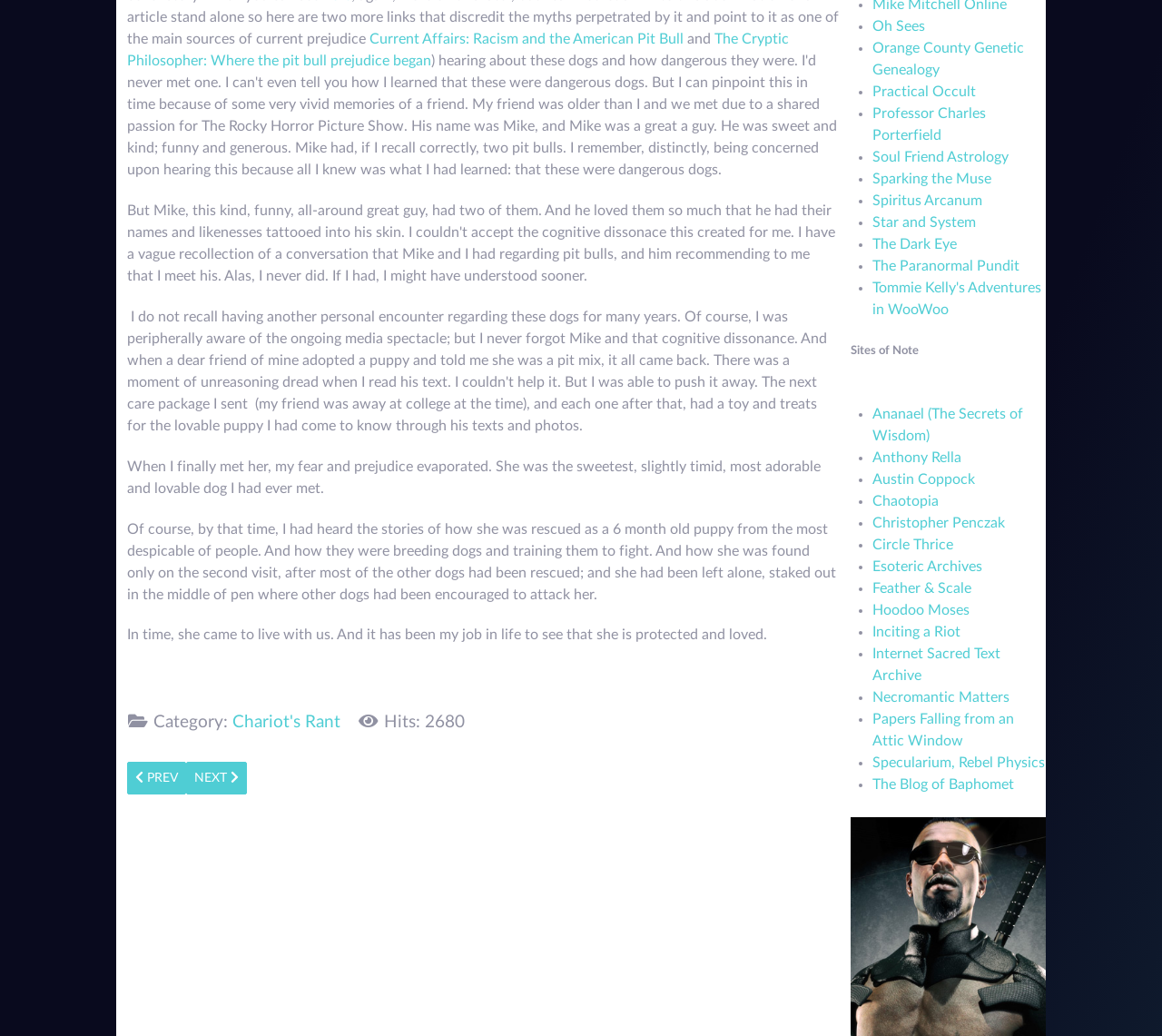Provide the bounding box for the UI element matching this description: "Soul Friend Astrology".

[0.751, 0.144, 0.868, 0.158]